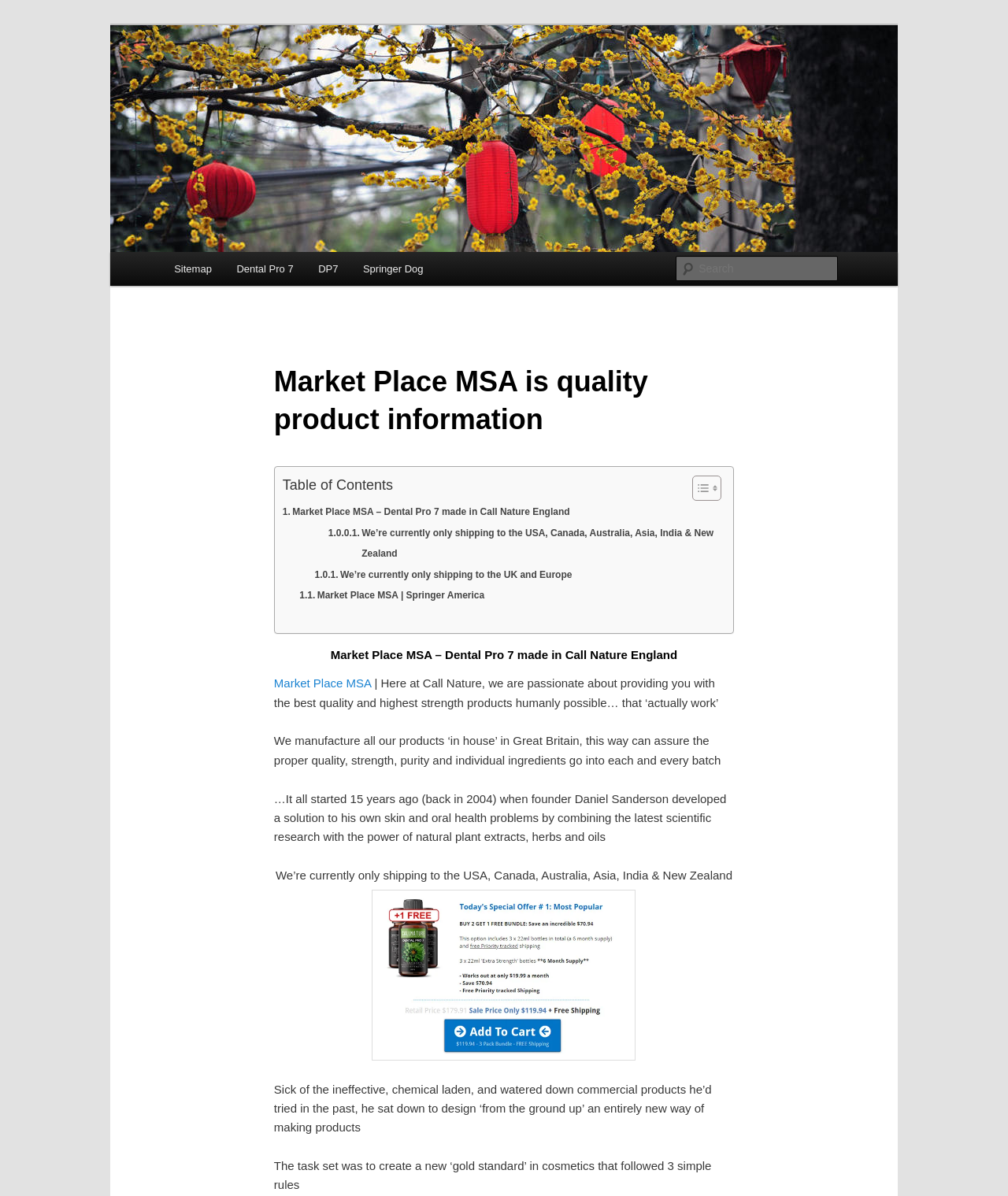Using the information from the screenshot, answer the following question thoroughly:
What countries does the company currently ship to?

I found the answer by looking at the links that say 'We’re currently only shipping to the USA, Canada, Australia, Asia, India & New Zealand' and 'We’re currently only shipping to the UK and Europe'.